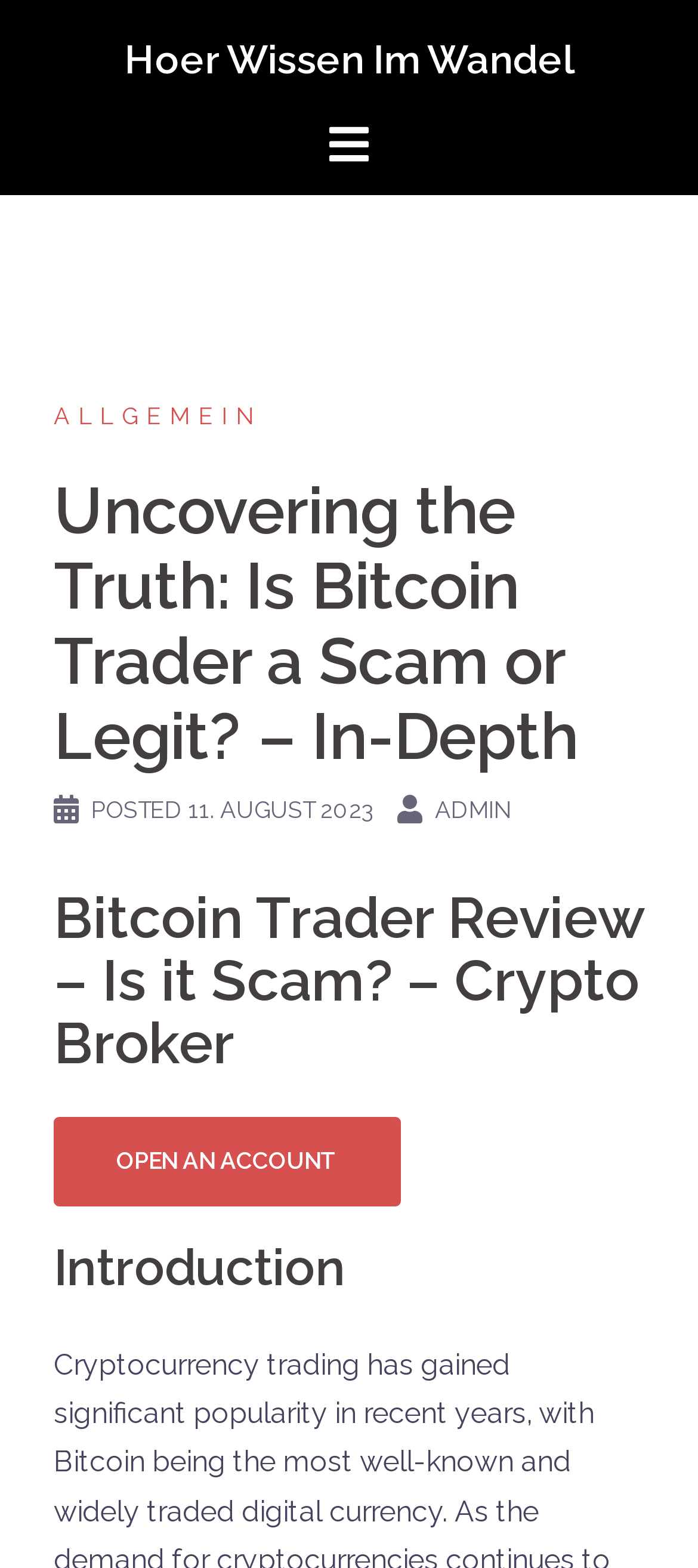Give an extensive and precise description of the webpage.

The webpage is focused on reviewing Bitcoin Trader, a cryptocurrency broker. At the top, there is a heading "Hoer Wissen Im Wandel" which is also a link. Below it, there is an image. 

To the right of the image, there is a header section with a link to "ALLGEMEIN" and a heading that repeats the title "Uncovering the Truth: Is Bitcoin Trader a Scam or Legit? – In-Depth". Below this heading, there is a table with three columns. The first column contains an image, the second column has the text "POSTED" and a link to the date "11. AUGUST 2023", and the third column has another image and a link to "ADMIN".

Below the table, there is a heading "Bitcoin Trader Review – Is it Scam? – Crypto Broker". Further down, there is a call-to-action button "OPEN AN ACCOUNT" which is also a link. Finally, at the bottom, there is a heading "Introduction" which likely marks the beginning of the review article.